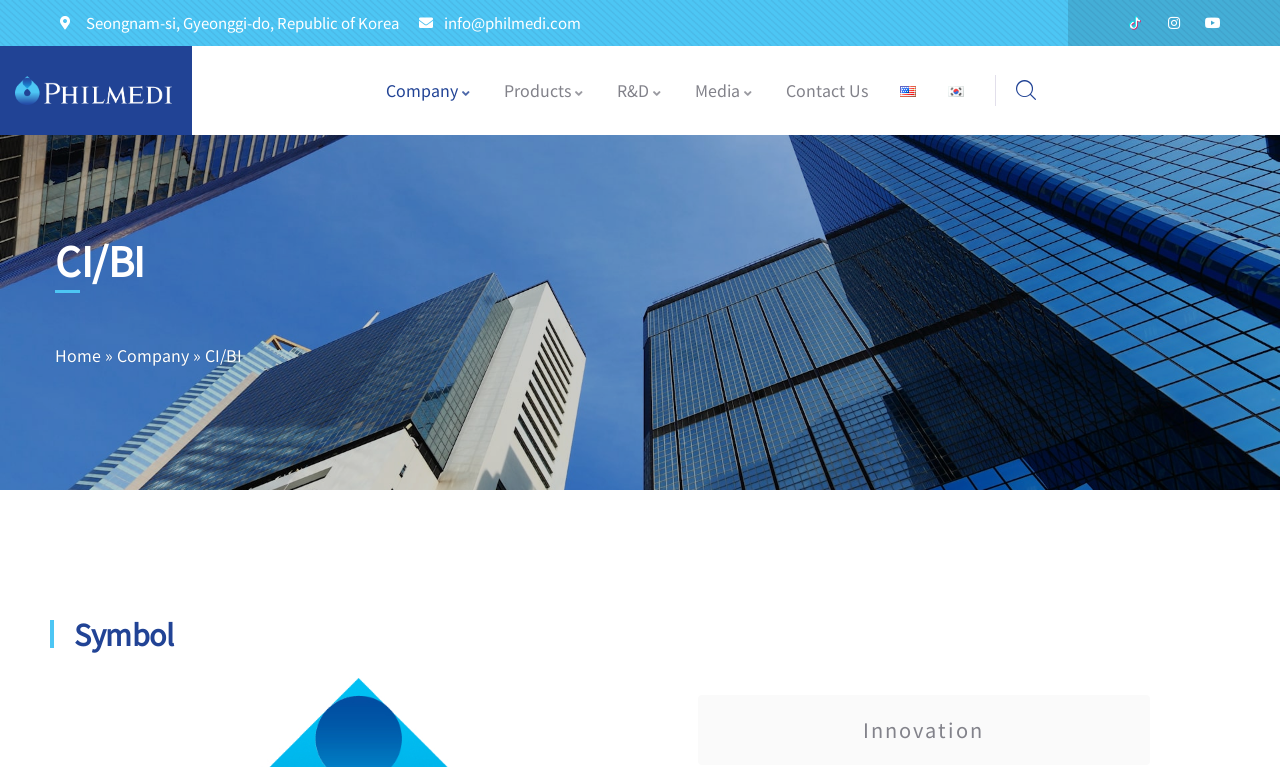Generate a thorough explanation of the webpage's elements.

The webpage appears to be the official website of Philmedi Co., Ltd, a company based in Seongnam-si, Gyeonggi-do, Republic of Korea. At the top left corner, there are two links providing the company's address and email. 

On the top right corner, there are three social media links, including TikTok, Instagram, and Youtube, each represented by an icon. 

Below the social media links, there is a navigation menu with seven links: Home, Company, Products, R&D, Media, Contact Us, and English/Korean language options. Each link has an icon, and the language options have a small flag icon.

On the left side of the page, there is a vertical menu with links to Home, Company, and other sections, separated by a right-pointing arrow symbol. 

The main content area is divided into two sections. The top section has a heading "CI/BI" and a brief description of the company's logo, which is inspired by on-site drug testing. The logo uses blue as the main color, conveying the idea of trust.

The bottom section has a heading "Symbol" and appears to provide more information about the company's philosophy or values, with a link to "Innovation" at the bottom.